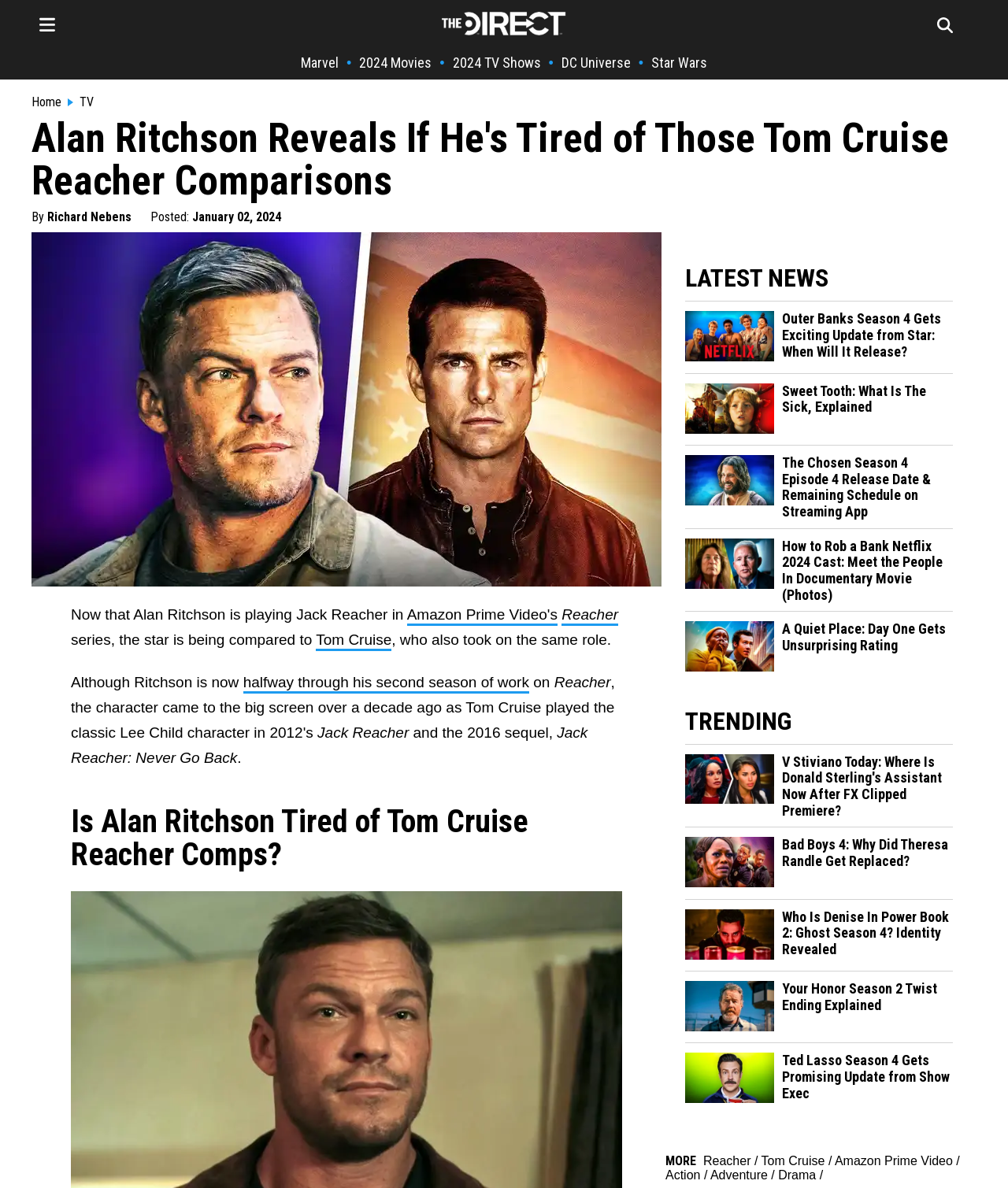Use a single word or phrase to answer the following:
What is the name of the actor playing Jack Reacher?

Alan Ritchson